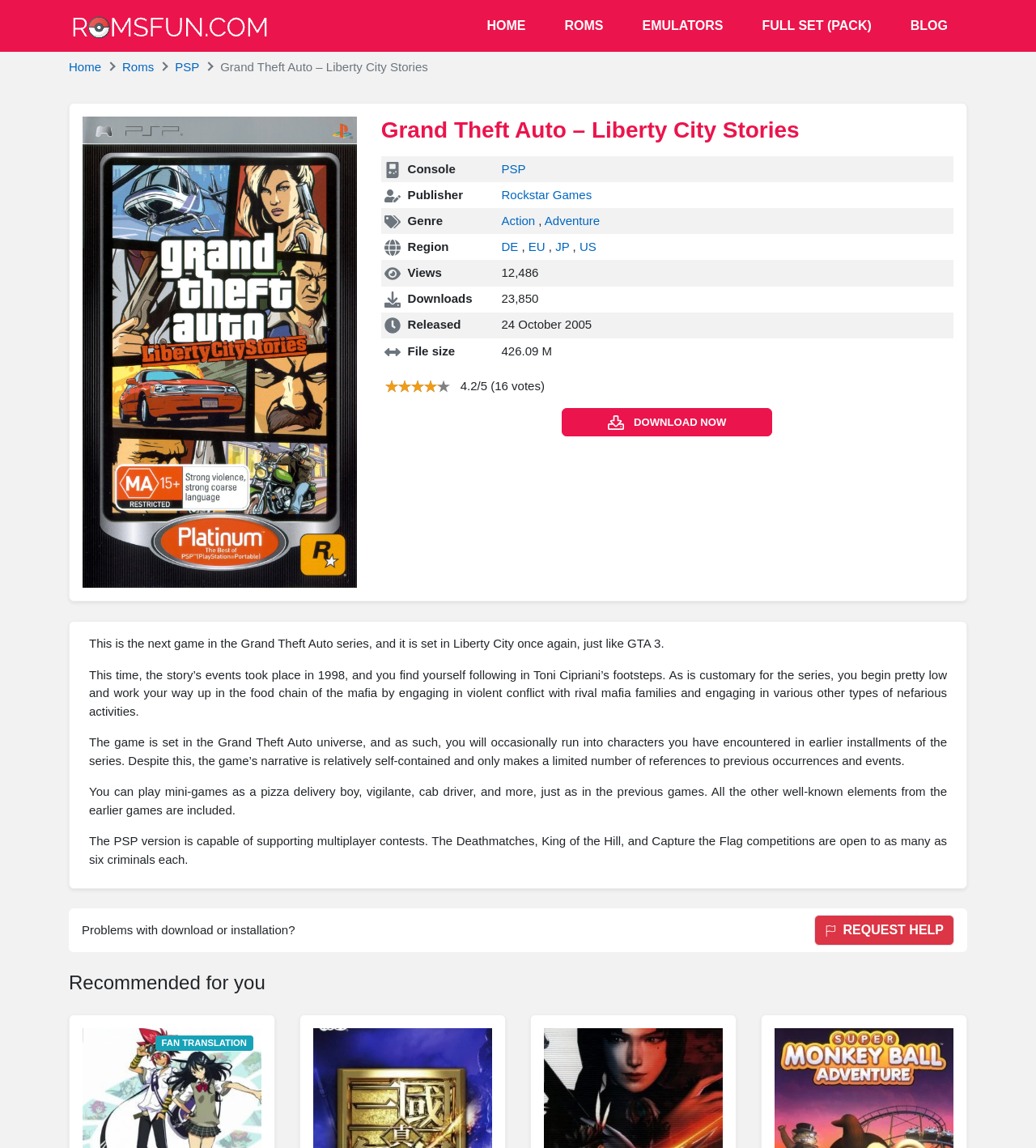What is the file size of the game?
Please provide a single word or phrase in response based on the screenshot.

426.09 M